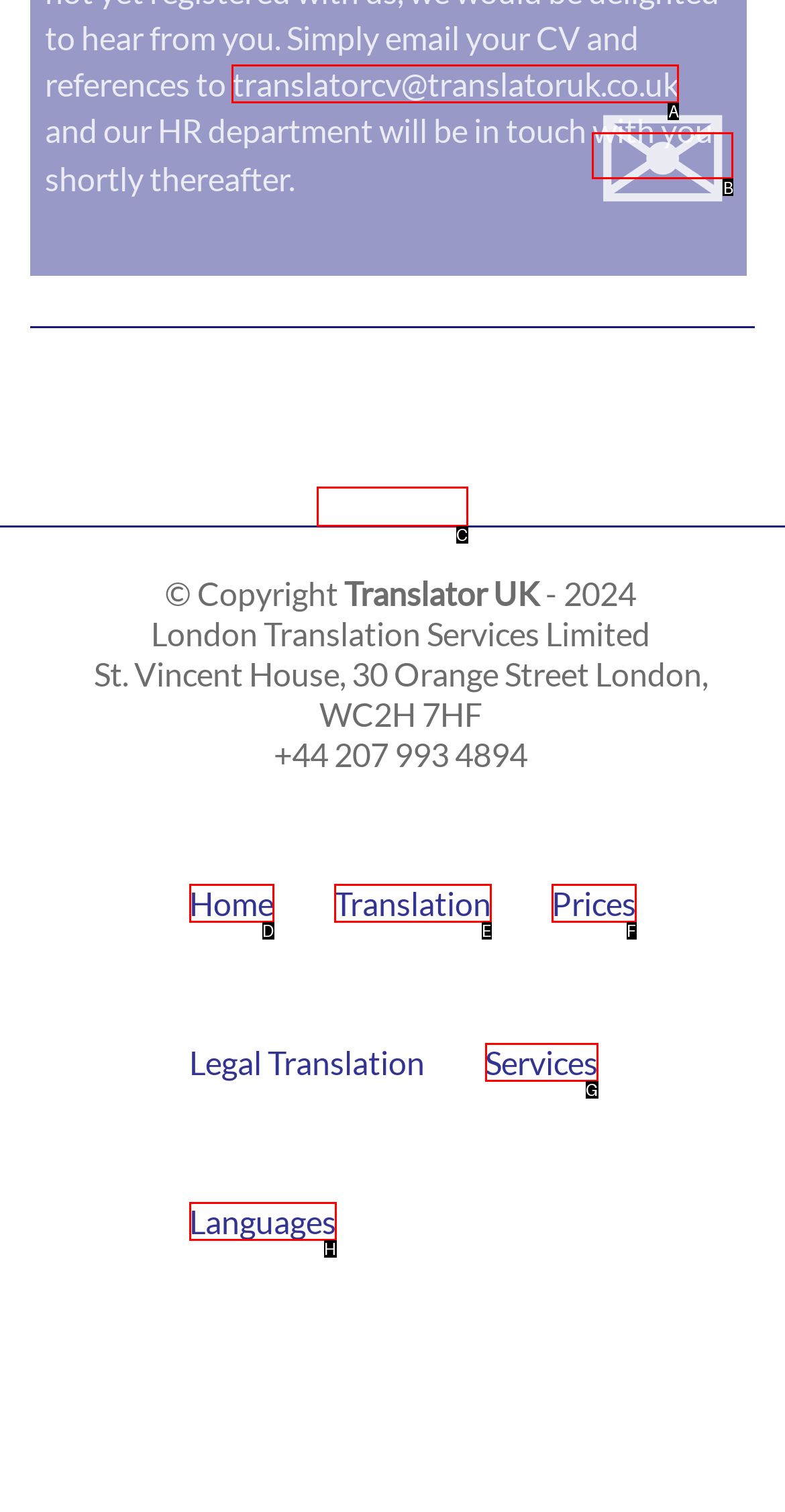Identify the correct option to click in order to complete this task: go to Bengali to Spanish Translation Services
Answer with the letter of the chosen option directly.

C